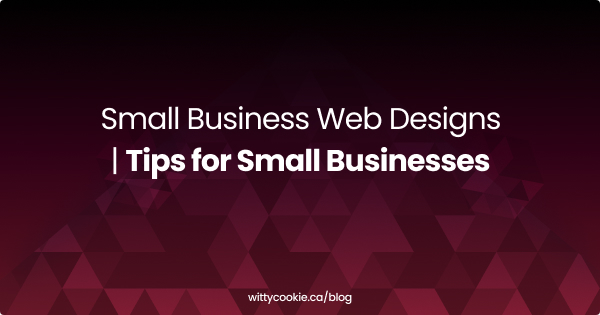What is the focus of the blog post?
Please provide a comprehensive answer based on the details in the screenshot.

The caption states that the modern typography 'emphasizes the importance of web design tailored for small businesses, suggesting a focus on practical advice and strategies', implying that the blog post is focused on providing actionable tips and guidance for small businesses.